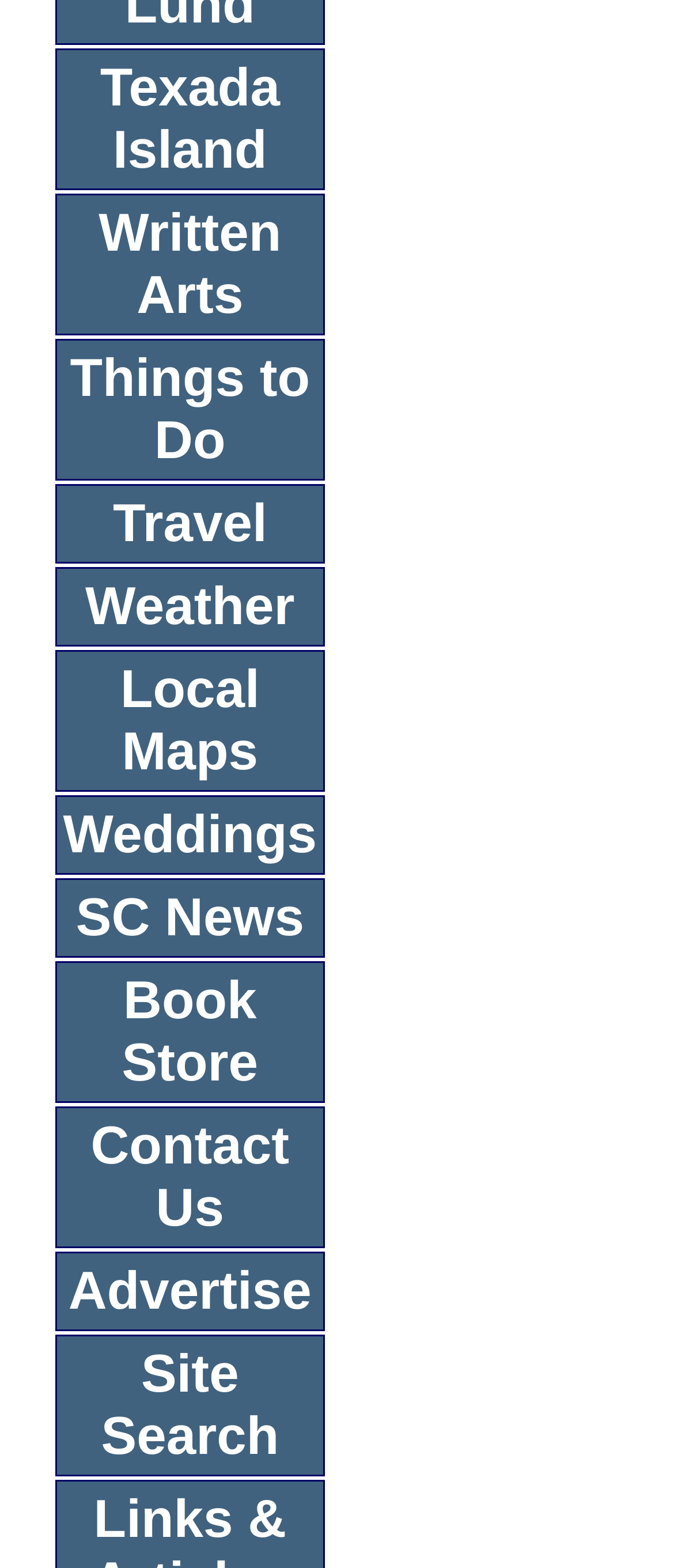Answer the question with a single word or phrase: 
What is the last link on the webpage?

Site Search